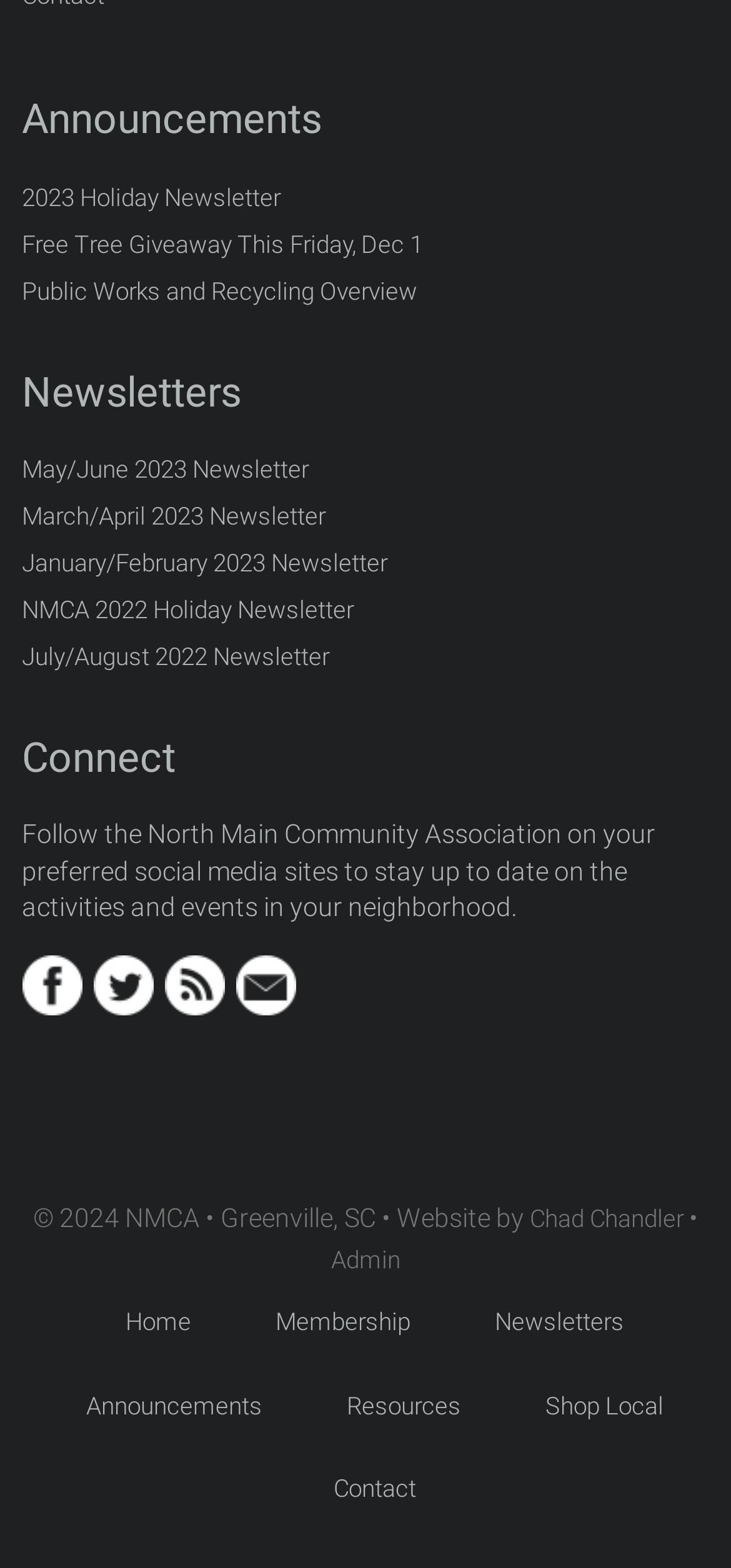Extract the bounding box for the UI element that matches this description: "(252) 398-6500".

None